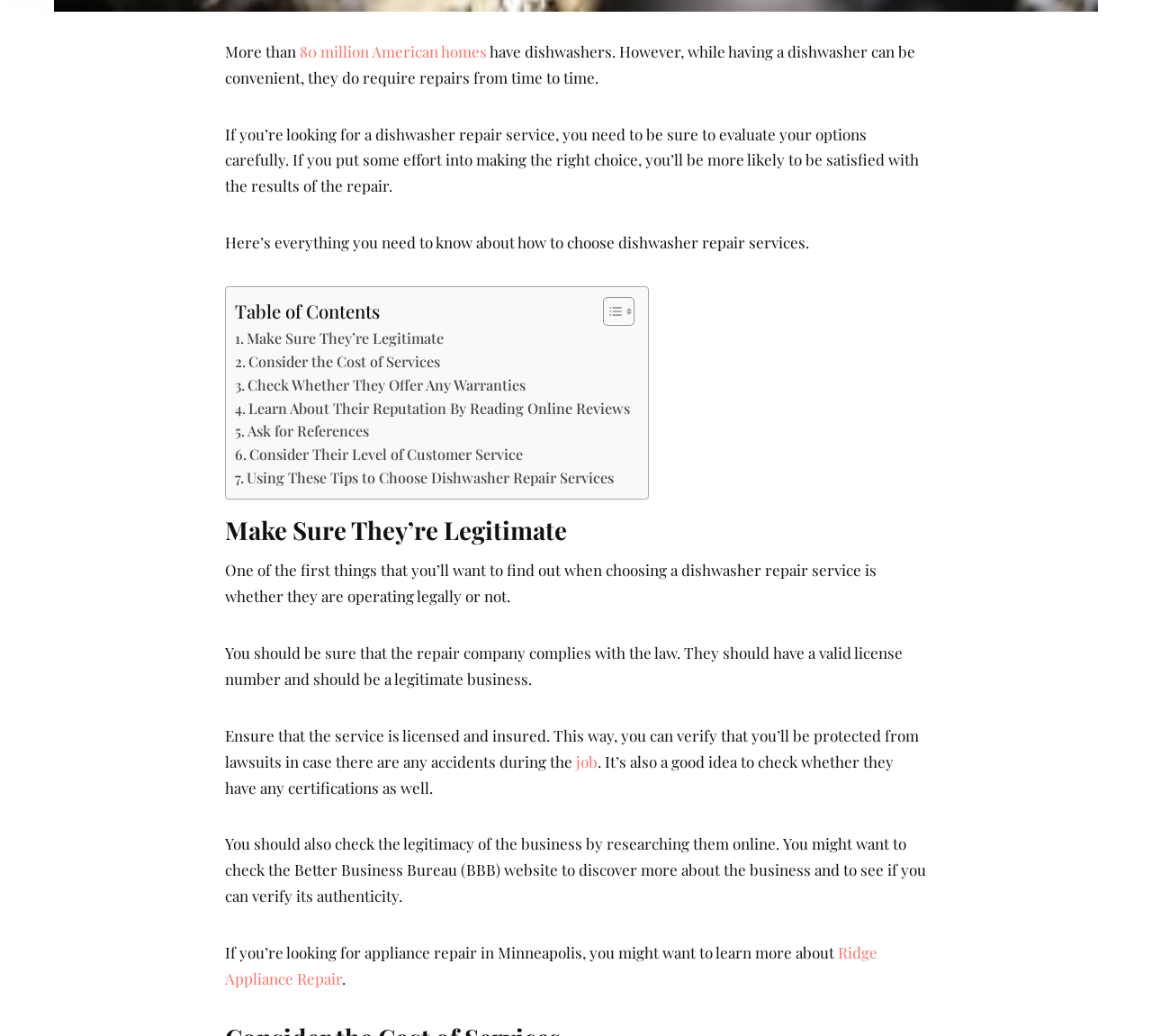Identify the bounding box coordinates of the HTML element based on this description: "Ask for References".

[0.204, 0.405, 0.32, 0.428]